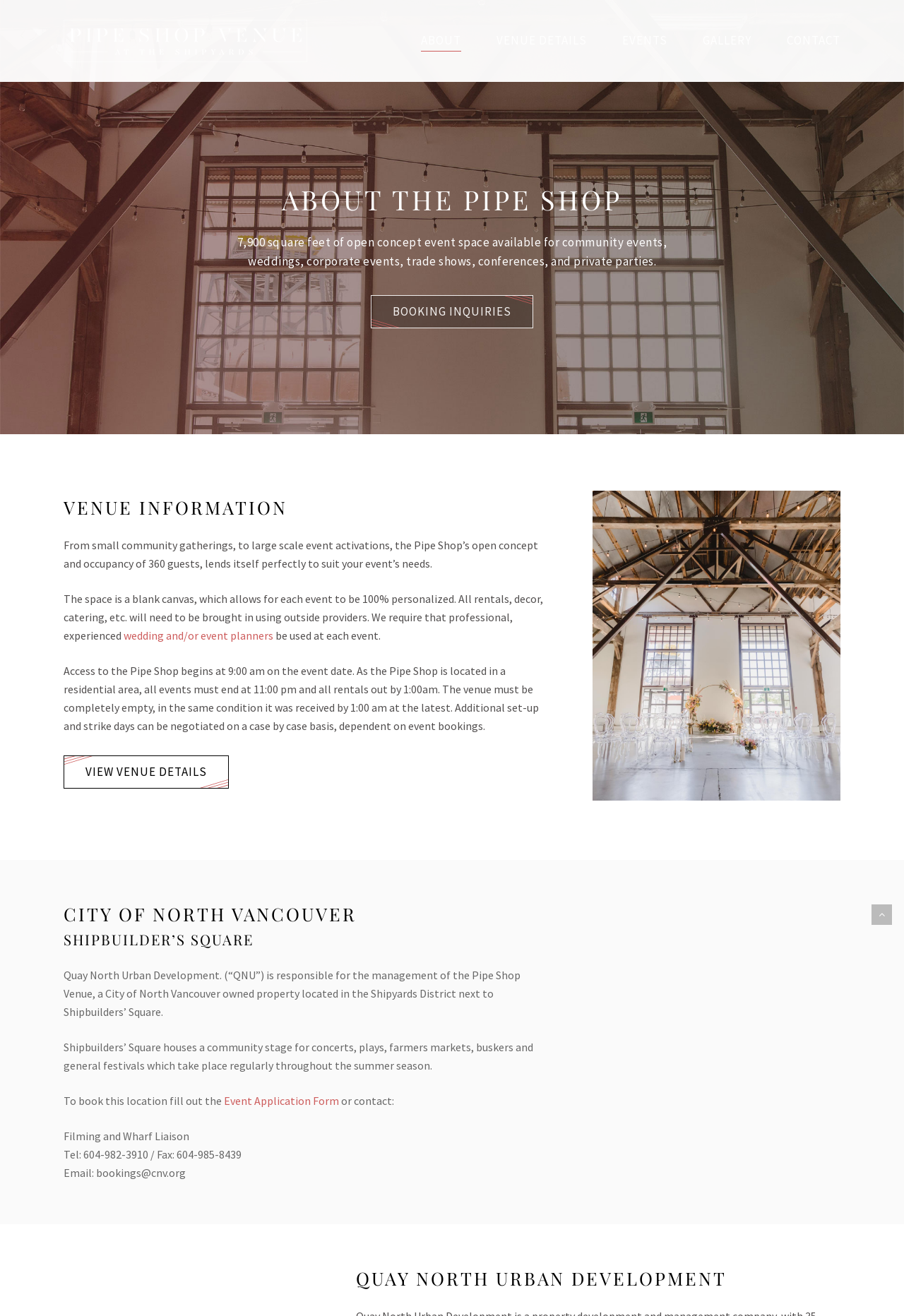Please identify the bounding box coordinates of the element's region that I should click in order to complete the following instruction: "Learn about the venue". The bounding box coordinates consist of four float numbers between 0 and 1, i.e., [left, top, right, bottom].

[0.466, 0.025, 0.51, 0.037]